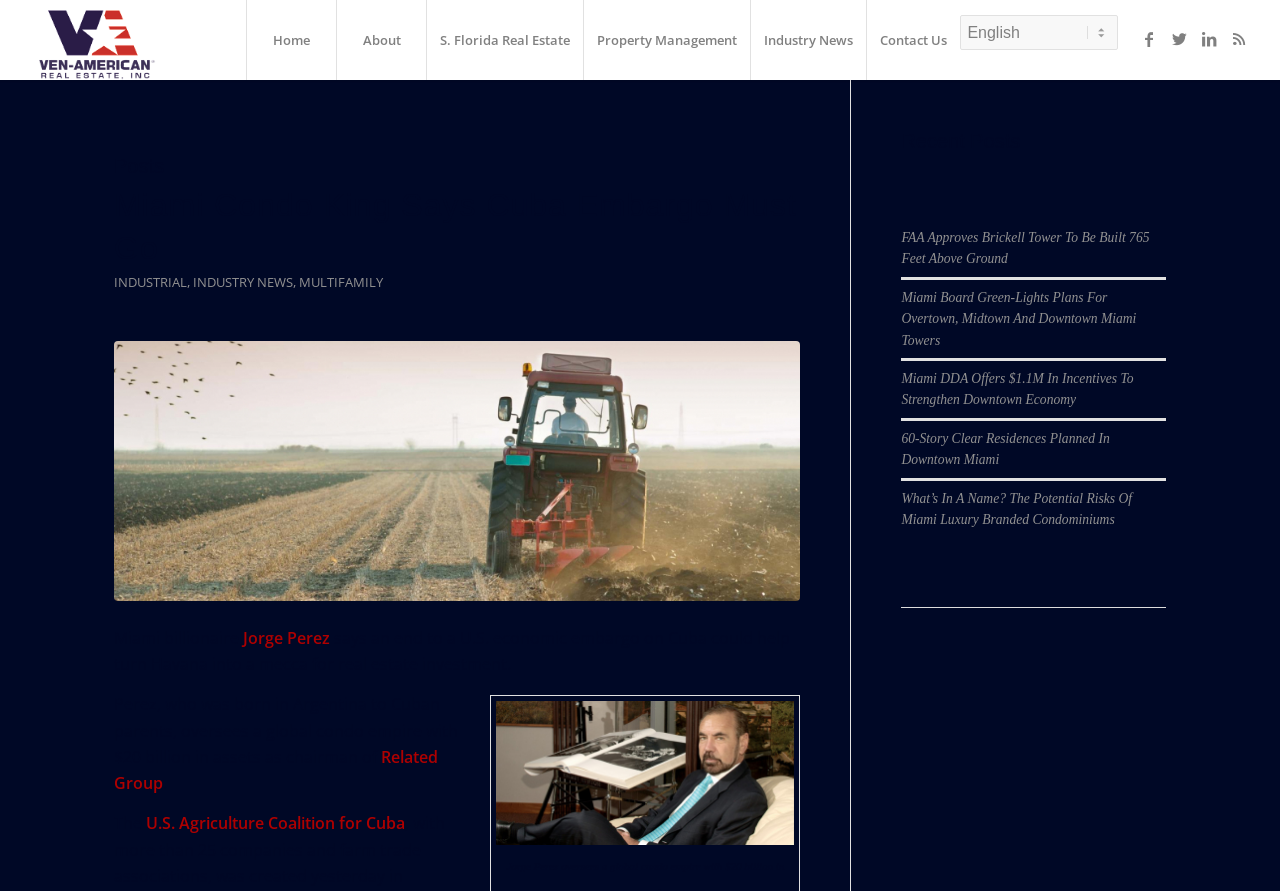What is the purpose of the 'Select Language' combobox?
Please give a detailed and elaborate explanation in response to the question.

I found the answer by looking at the 'Select Language' combobox, which is a dropdown menu that allows users to select a language, likely to translate the webpage content.